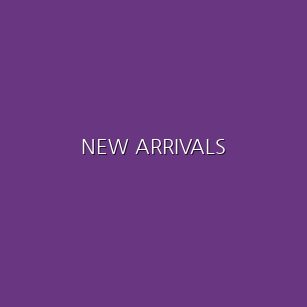Please provide a brief answer to the following inquiry using a single word or phrase:
What type of items are showcased on the page?

gems and crystals